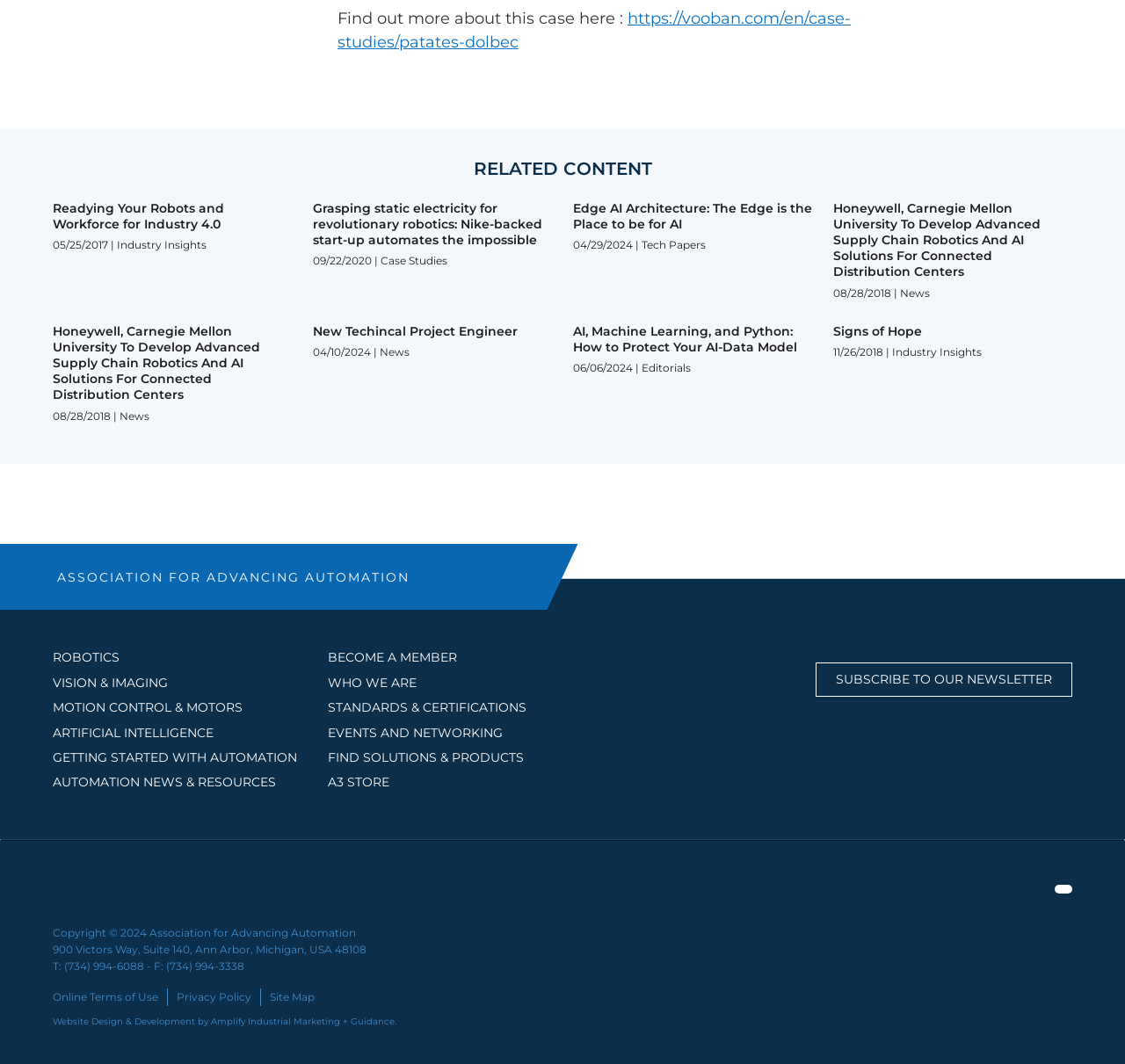Refer to the screenshot and answer the following question in detail:
What is the topic of the case study 'Patates Dolbec'?

The answer can be found by looking at the link with the text 'Readying Your Robots and Workforce for Industry 4.0' and its corresponding static text 'Industry Insights'.